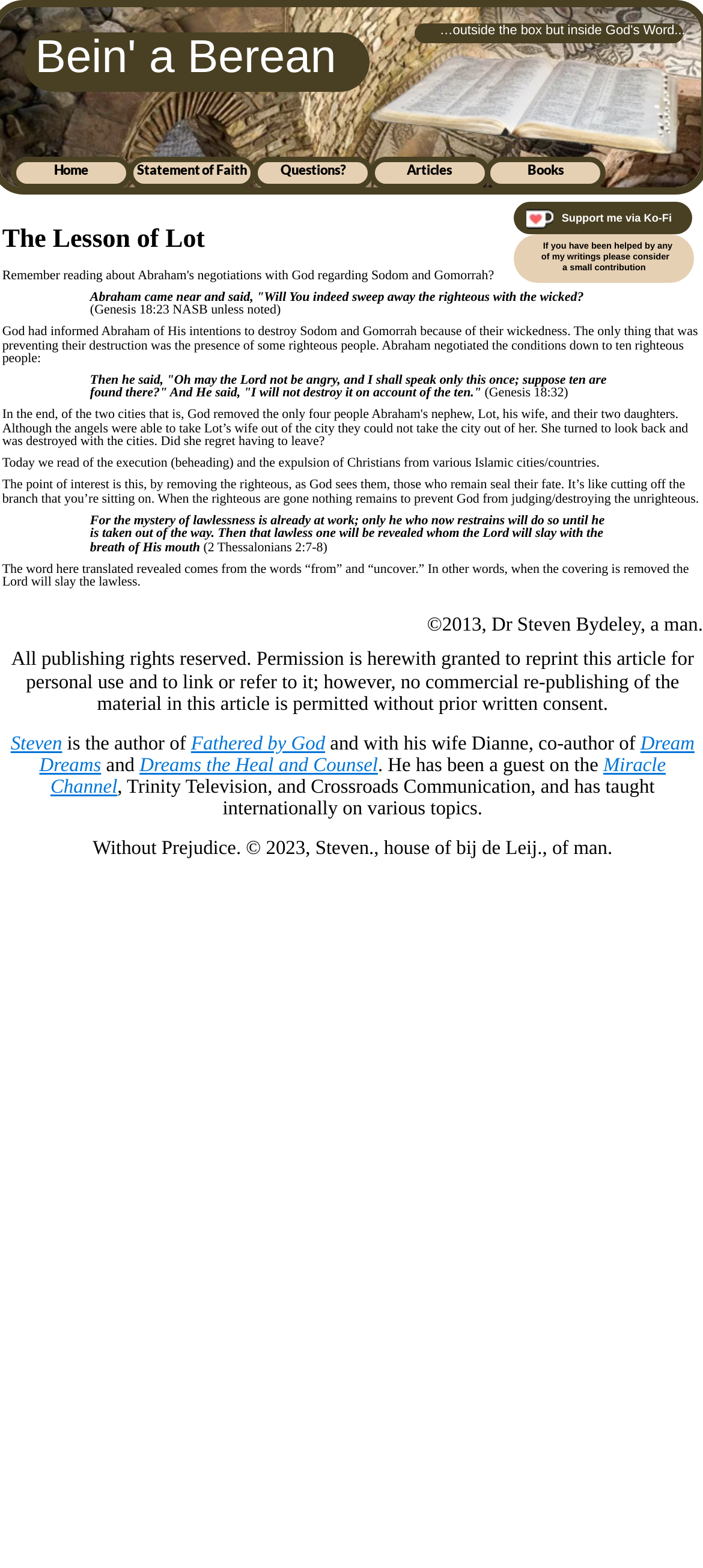Examine the image carefully and respond to the question with a detailed answer: 
Is the article copyrighted?

The copyright status of the article can be determined by looking at the footer section of the webpage. There is a heading element that mentions '©2013, Dr Steven Bydeley, a man.', which suggests that the article is copyrighted.